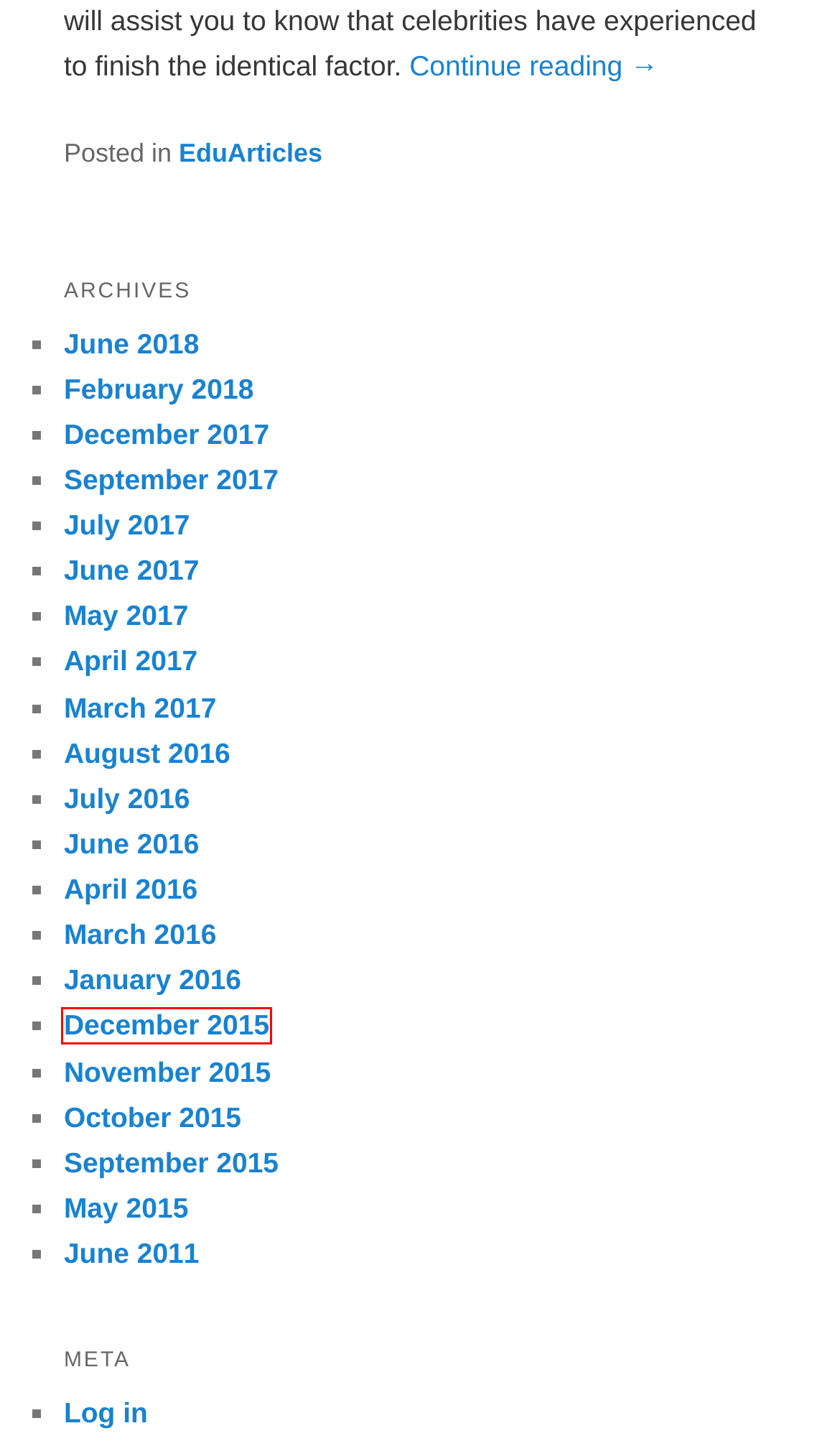You have a screenshot of a webpage with a red bounding box highlighting a UI element. Your task is to select the best webpage description that corresponds to the new webpage after clicking the element. Here are the descriptions:
A. September | 2015 | Freedom Across Australia
B. May | 2017 | Freedom Across Australia
C. March | 2016 | Freedom Across Australia
D. December | 2017 | Freedom Across Australia
E. March | 2017 | Freedom Across Australia
F. December | 2015 | Freedom Across Australia
G. July | 2017 | Freedom Across Australia
H. June | 2011 | Freedom Across Australia

F